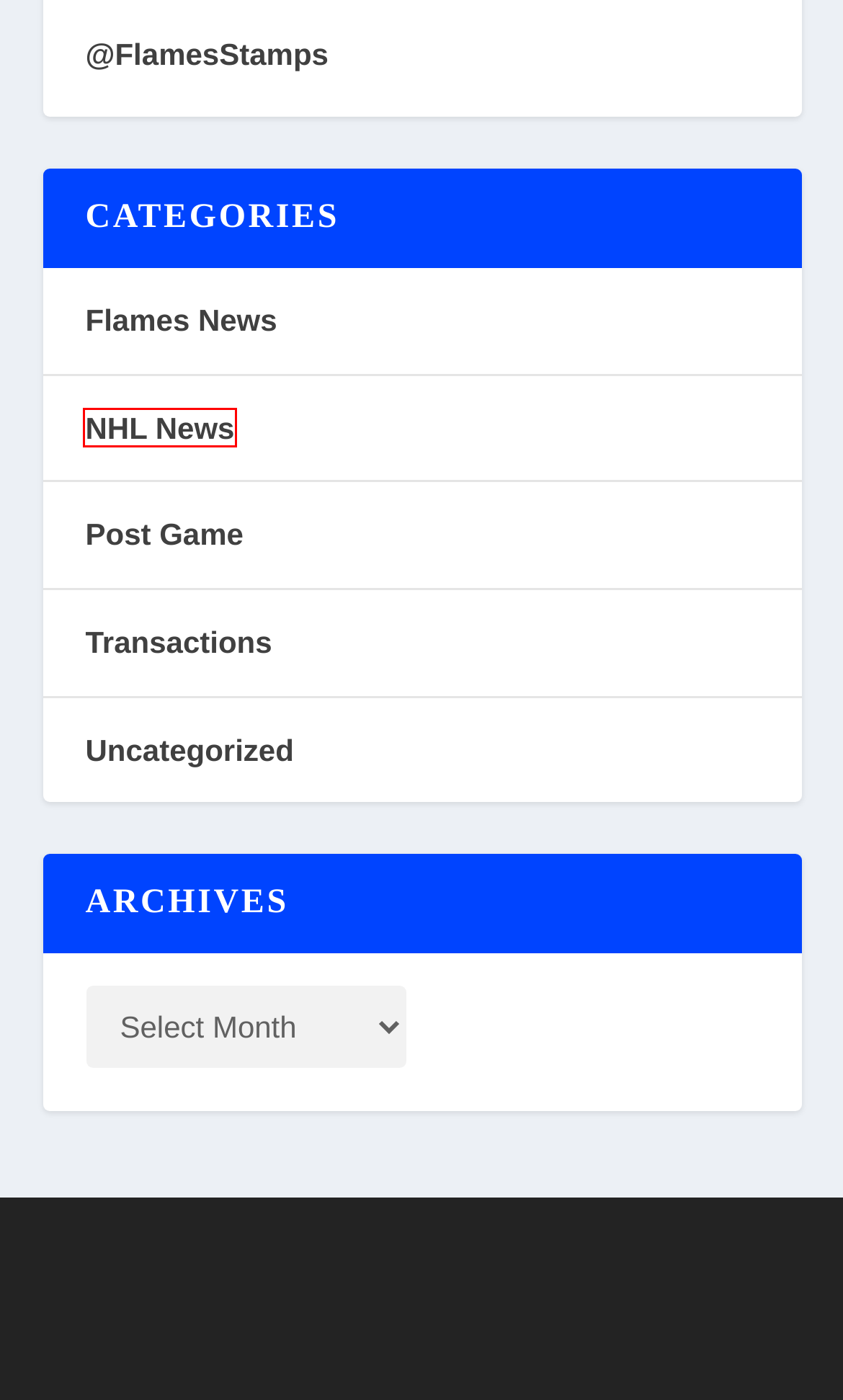You are presented with a screenshot of a webpage containing a red bounding box around a particular UI element. Select the best webpage description that matches the new webpage after clicking the element within the bounding box. Here are the candidates:
A. NHL News Archives - FlamesForum.com: Fan Blog
B. Uncategorized Archives - FlamesForum.com: Fan Blog
C. Flames Win 5-3 Over Canucks - FlamesForum.com
D. Post Game Archives - FlamesForum.com: Fan Blog
E. Transactions Archives - FlamesForum.com: Fan Blog
F. No Grit: Flames 2 - Oilers 4 - FlamesForum.com
G. Flames News Archives - FlamesForum.com: Fan Blog
H. Calgary Flames Fan Blog: FlamesForum.com

A